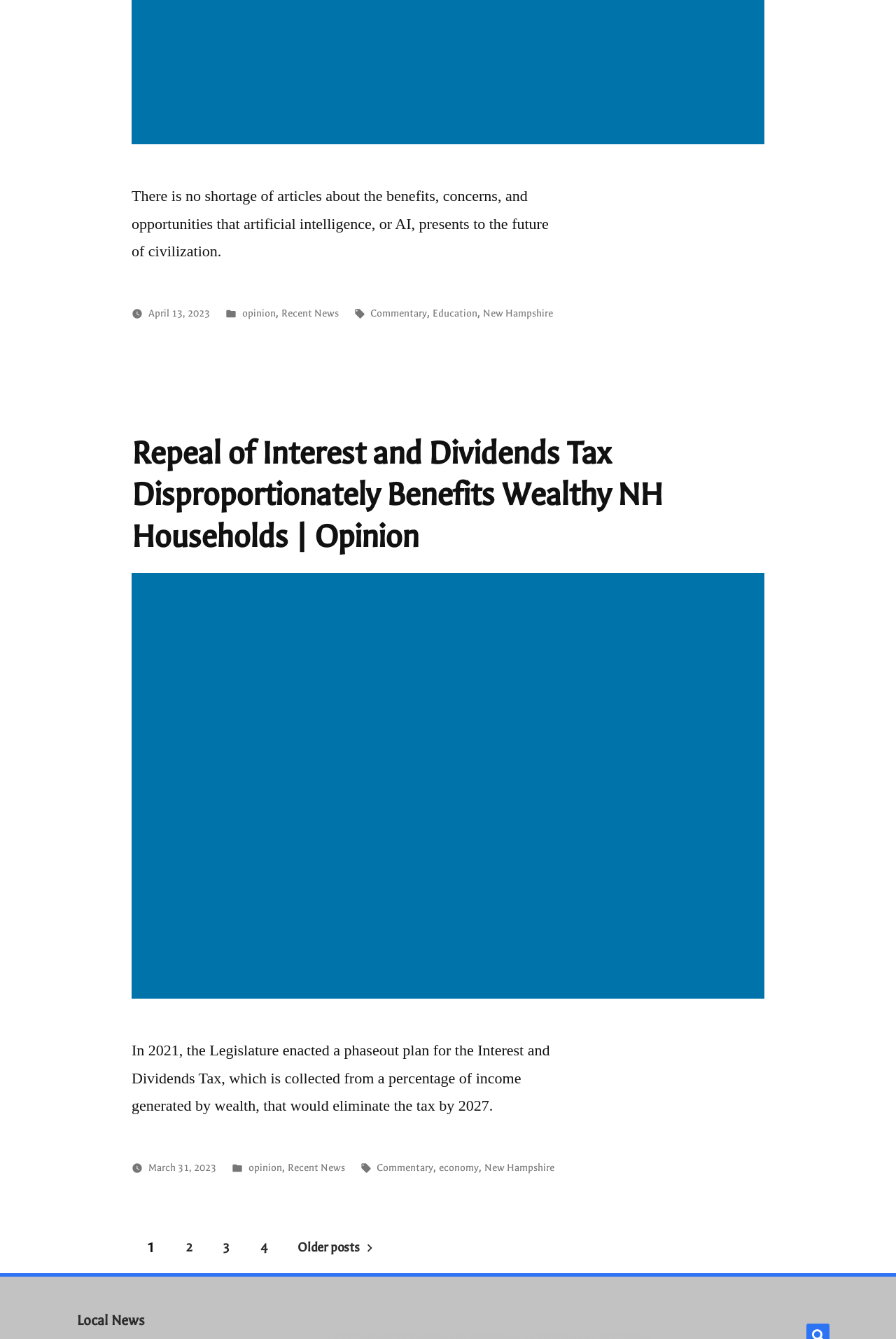How many pages of posts are there?
Offer a detailed and full explanation in response to the question.

I counted the number of page links in the navigation section, which includes links labeled '1', '2', '3', and '4', indicating that there are 4 pages of posts.